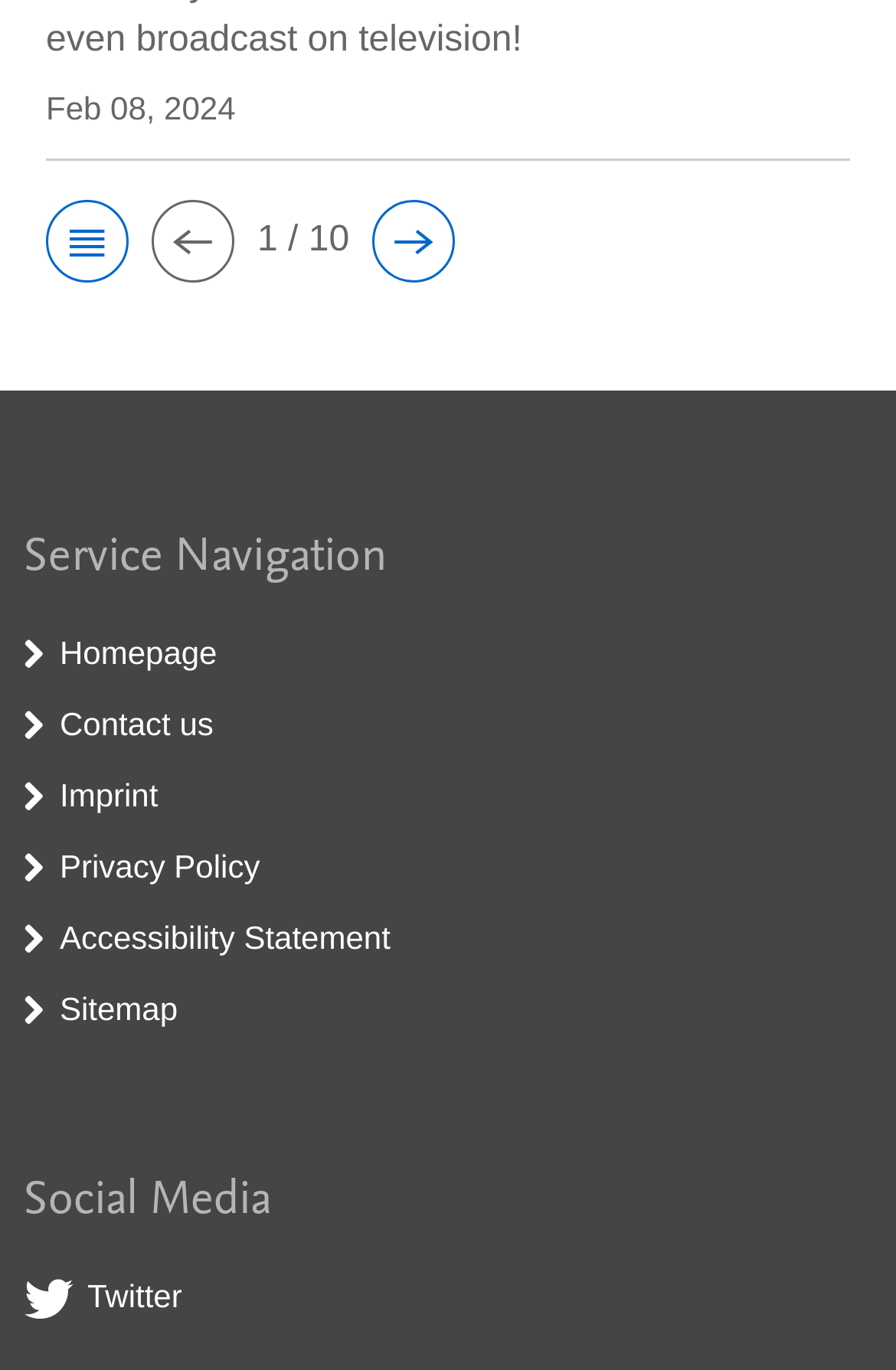Please locate the bounding box coordinates for the element that should be clicked to achieve the following instruction: "Cite this in APA style". Ensure the coordinates are given as four float numbers between 0 and 1, i.e., [left, top, right, bottom].

None